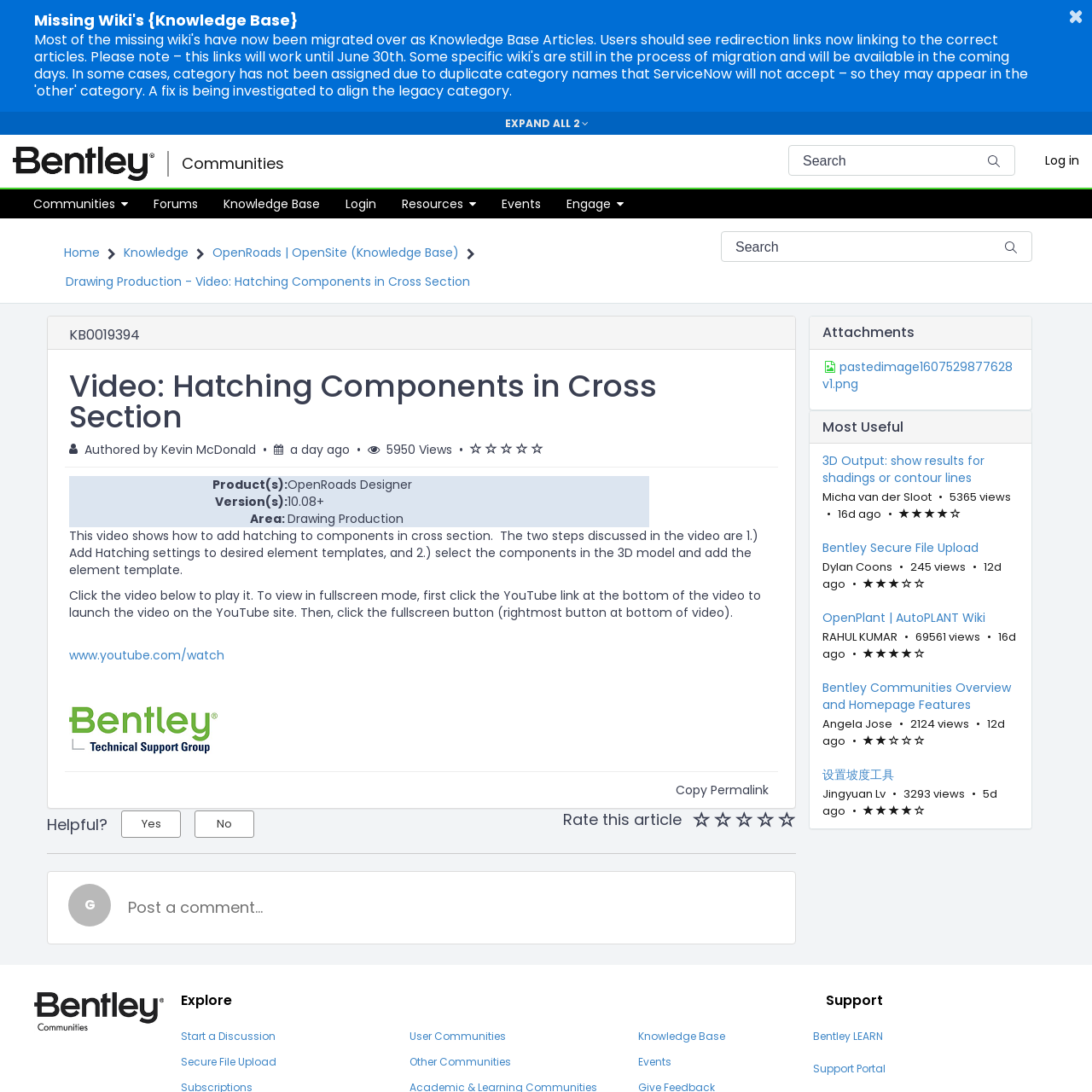What is the product mentioned in the article?
Offer a detailed and full explanation in response to the question.

The product mentioned in the article can be found in the layout table cell element with the text 'OpenRoads Designer'.